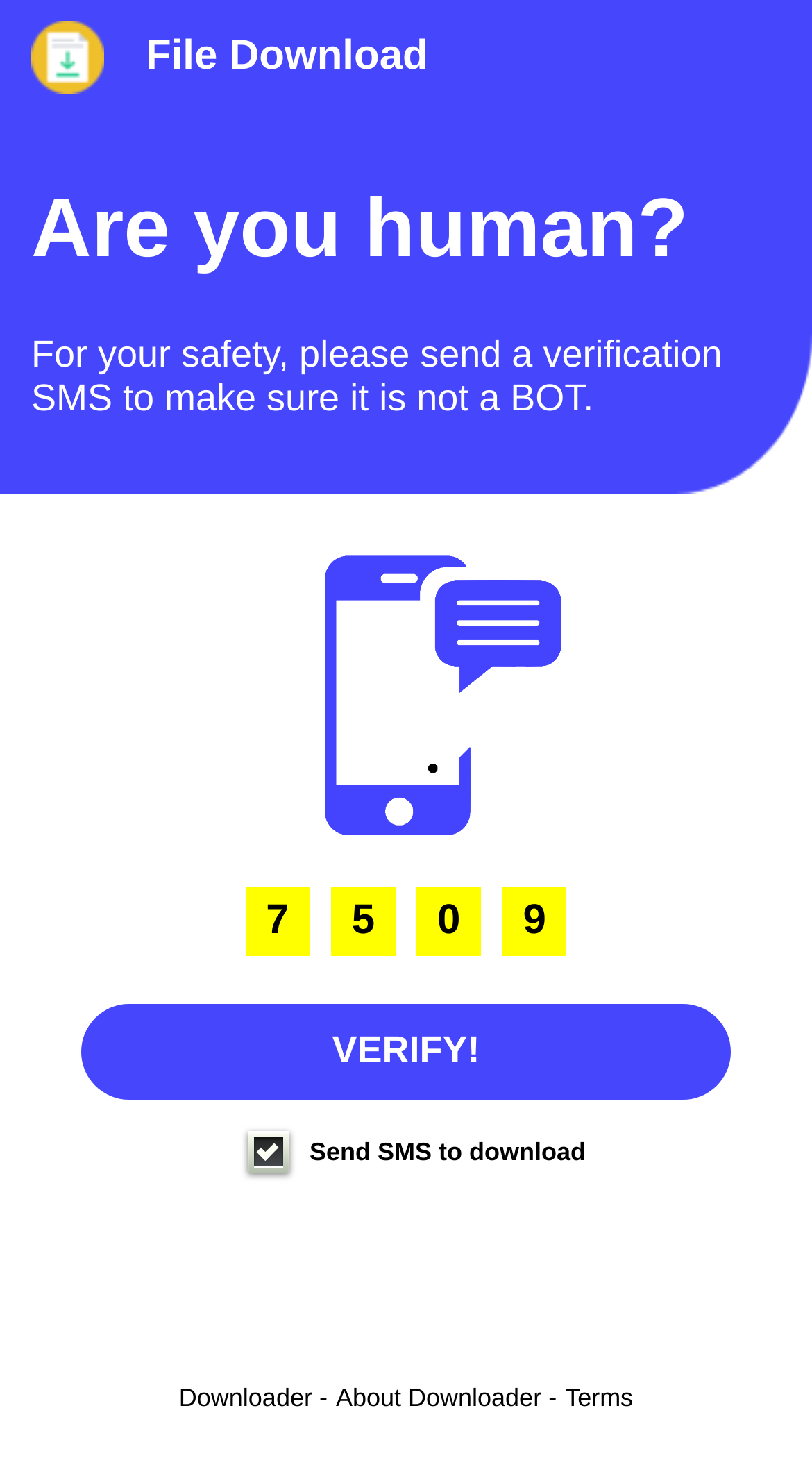What is the logo positioned at the top left?
Based on the image, respond with a single word or phrase.

Logo